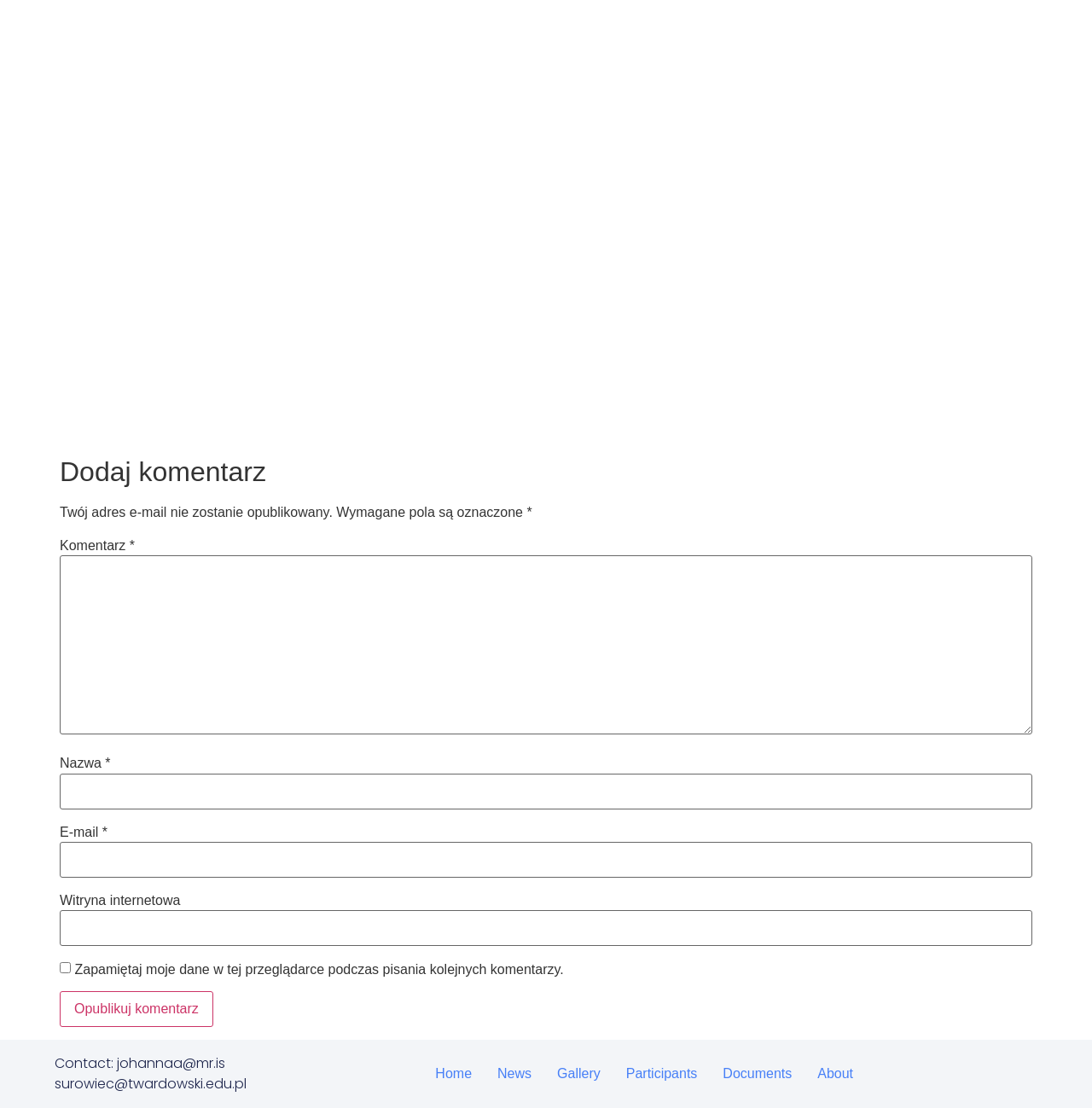Extract the bounding box coordinates for the described element: "parent_node: Nazwa * name="author"". The coordinates should be represented as four float numbers between 0 and 1: [left, top, right, bottom].

[0.055, 0.698, 0.945, 0.73]